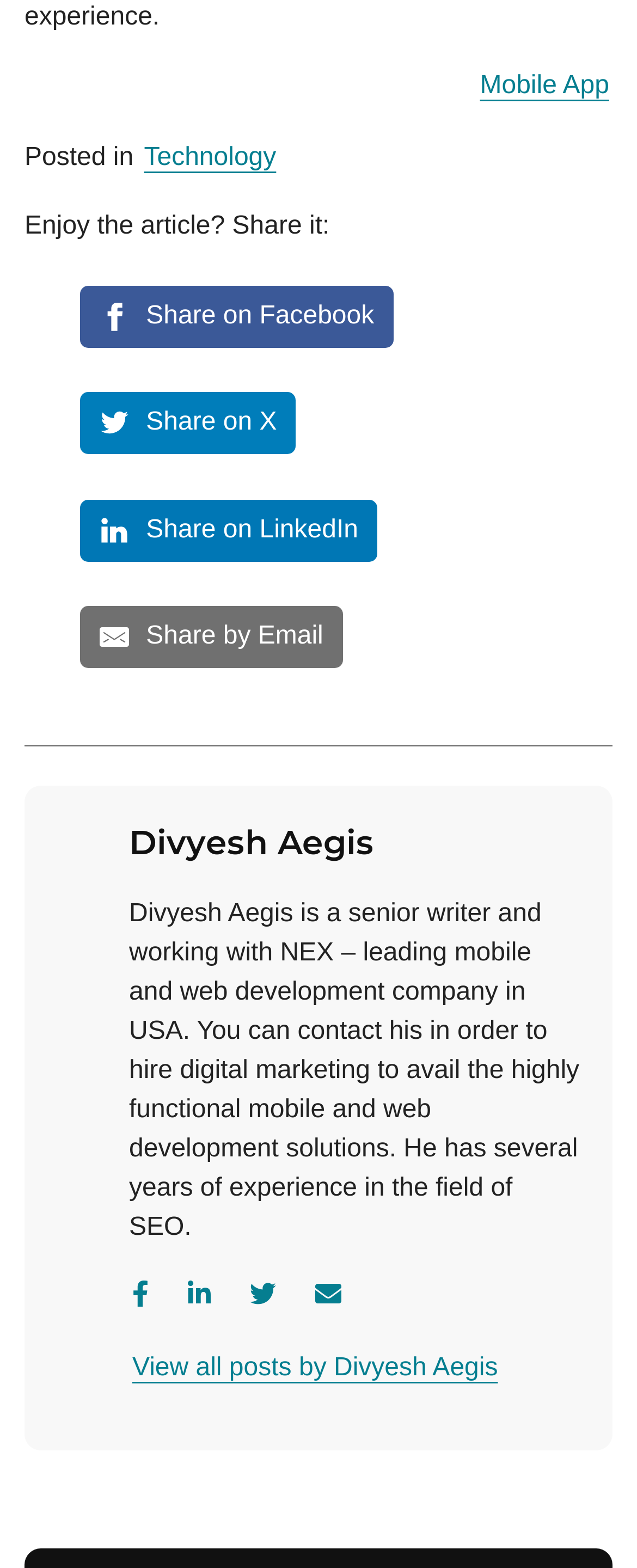Locate the bounding box coordinates of the item that should be clicked to fulfill the instruction: "View all posts by Divyesh Aegis".

[0.203, 0.858, 0.787, 0.887]